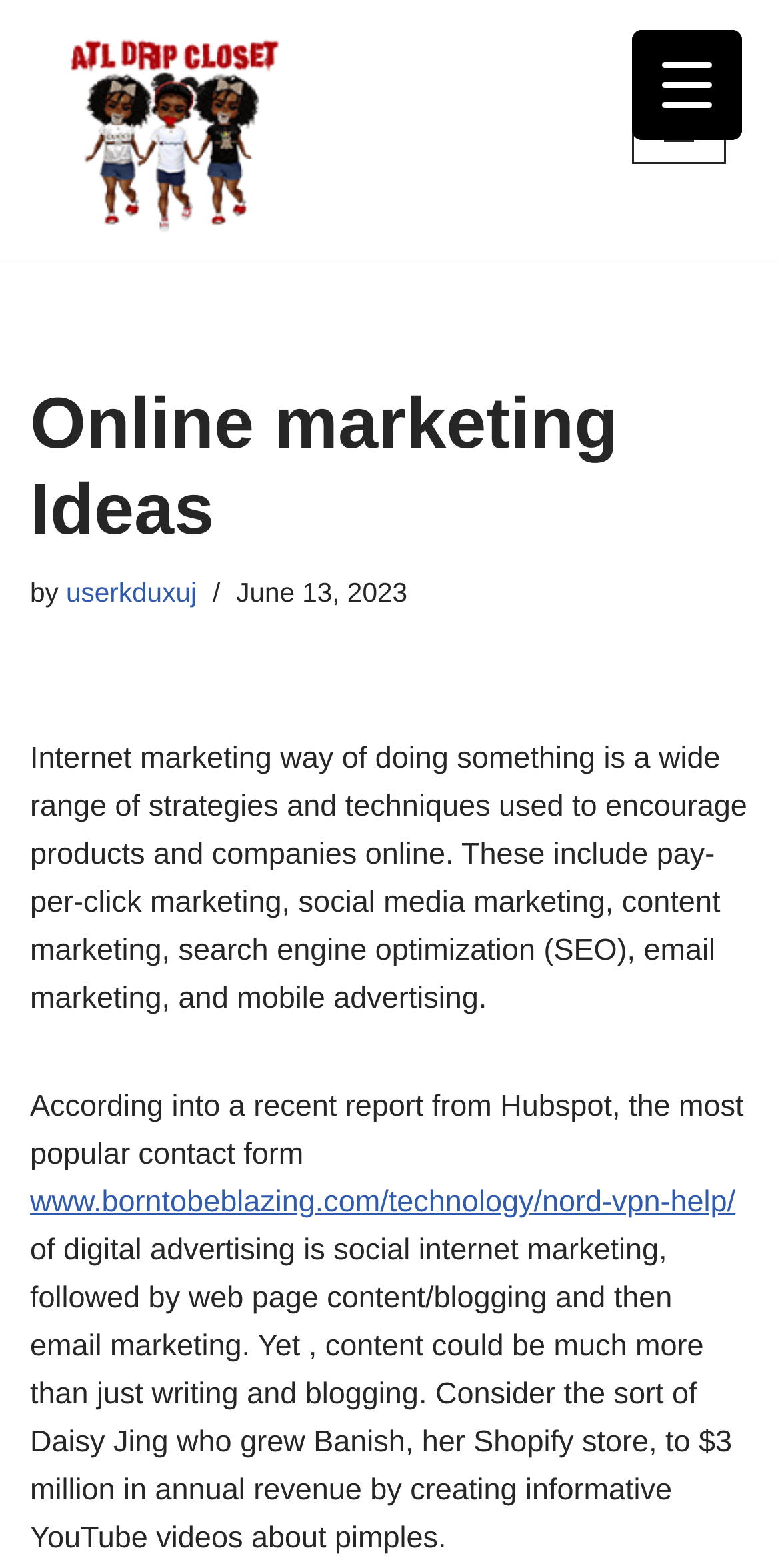For the element described, predict the bounding box coordinates as (top-left x, top-left y, bottom-right x, bottom-right y). All values should be between 0 and 1. Element description: userkduxuj

[0.085, 0.369, 0.252, 0.388]